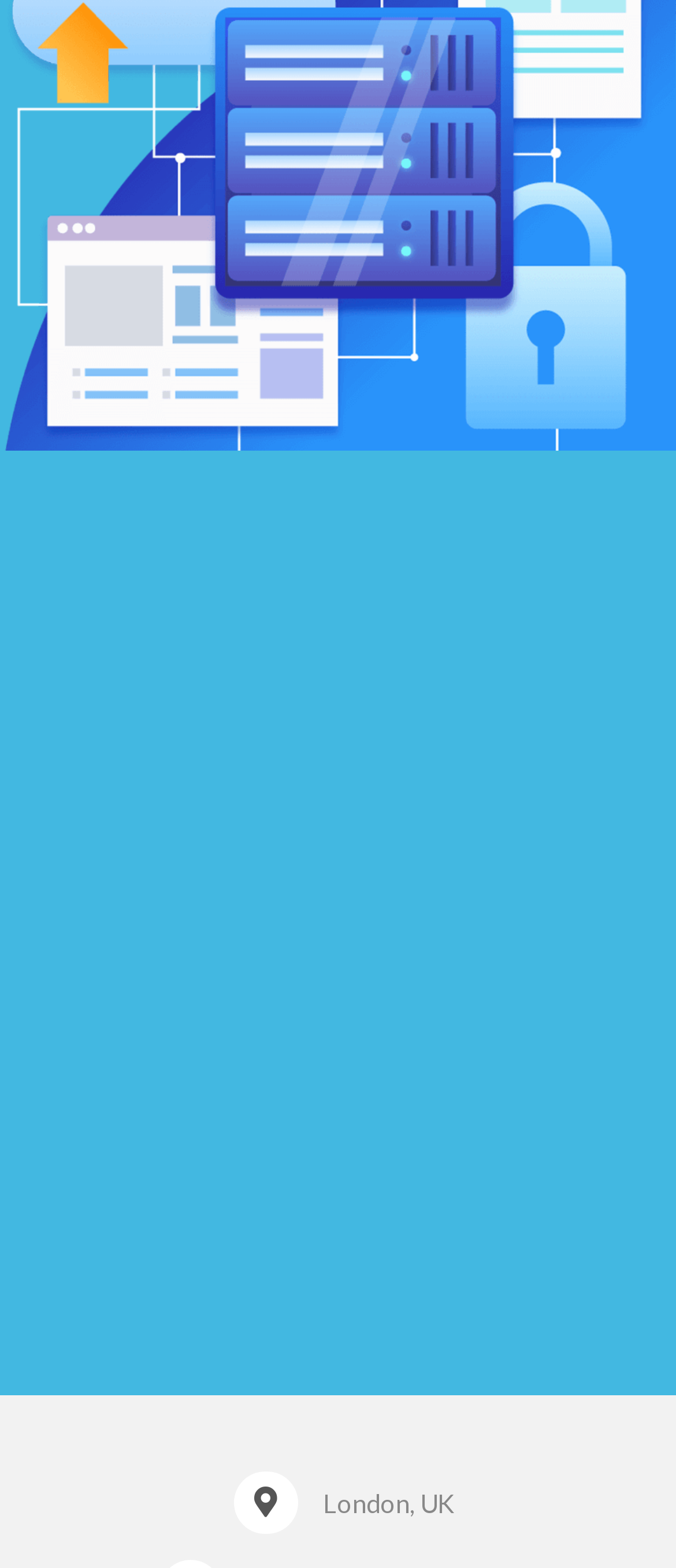Given the description of the UI element: "Take a look", predict the bounding box coordinates in the form of [left, top, right, bottom], with each value being a float between 0 and 1.

[0.056, 0.73, 0.944, 0.778]